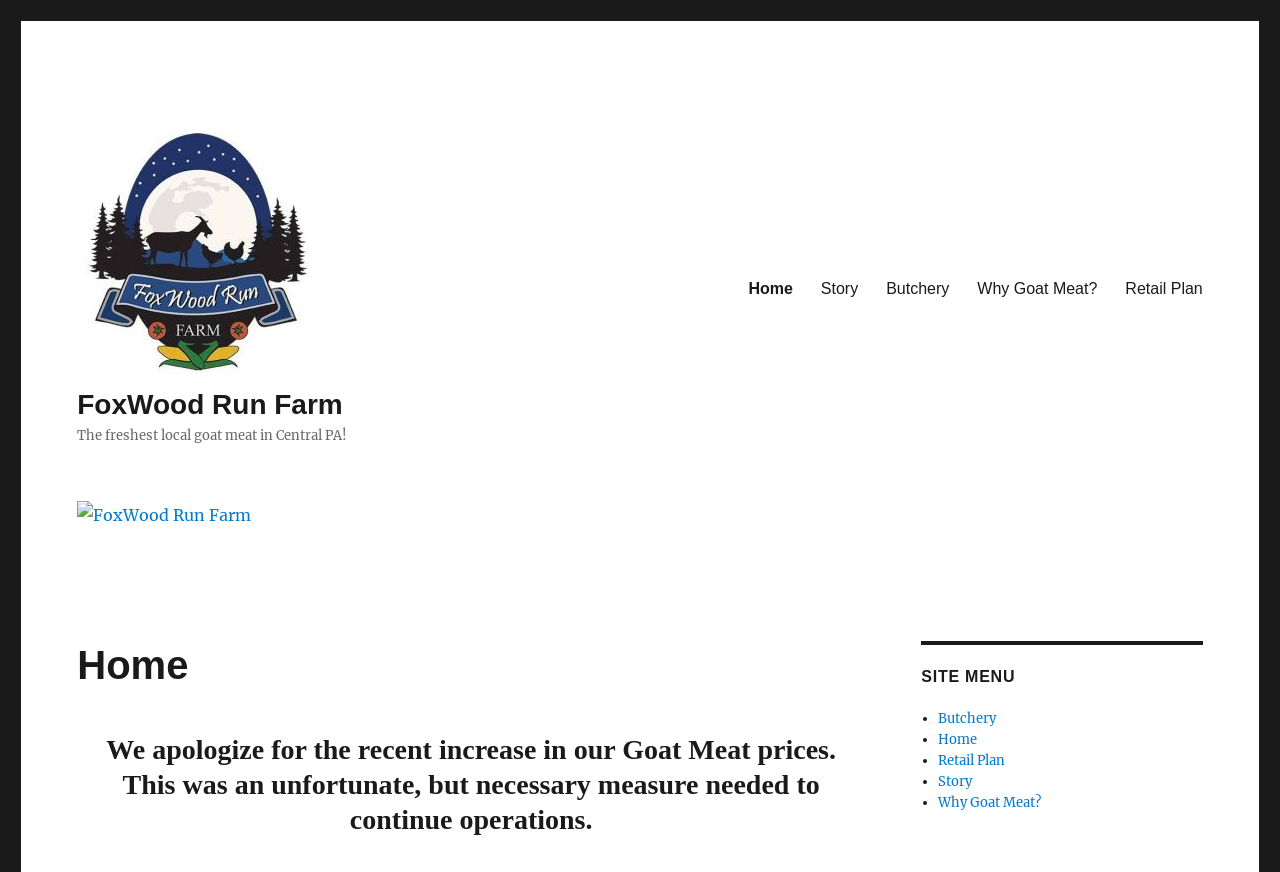Specify the bounding box coordinates of the element's area that should be clicked to execute the given instruction: "go to home page". The coordinates should be four float numbers between 0 and 1, i.e., [left, top, right, bottom].

[0.574, 0.306, 0.63, 0.354]